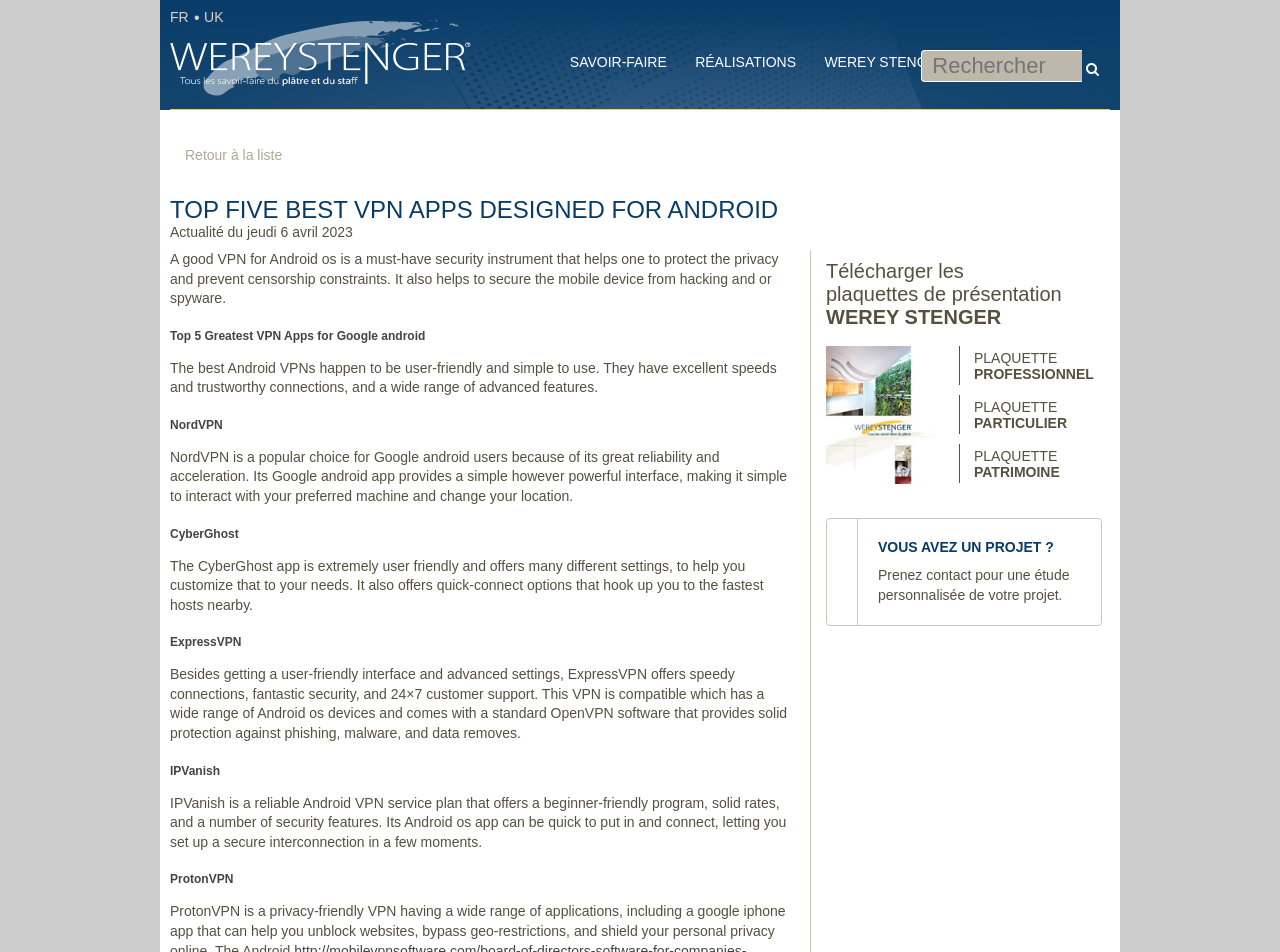Please specify the bounding box coordinates of the element that should be clicked to execute the given instruction: 'Download the professional presentation brochure'. Ensure the coordinates are four float numbers between 0 and 1, expressed as [left, top, right, bottom].

[0.749, 0.363, 0.861, 0.404]